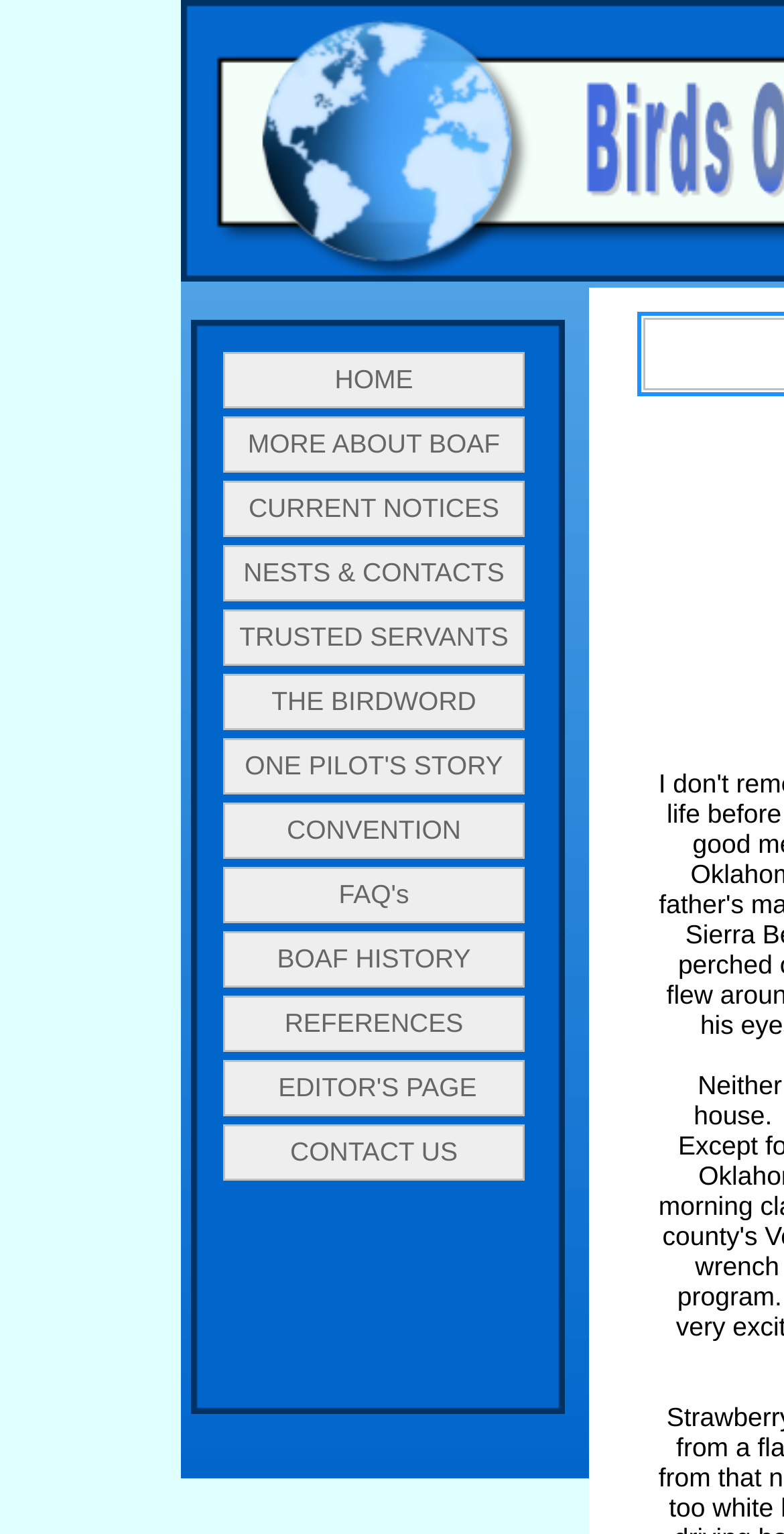How many menu items are there?
Refer to the screenshot and deliver a thorough answer to the question presented.

I counted the number of links with similar bounding box coordinates, which are likely to be menu items. There are 13 links, starting from 'HOME' and ending at 'CONTACT US'.